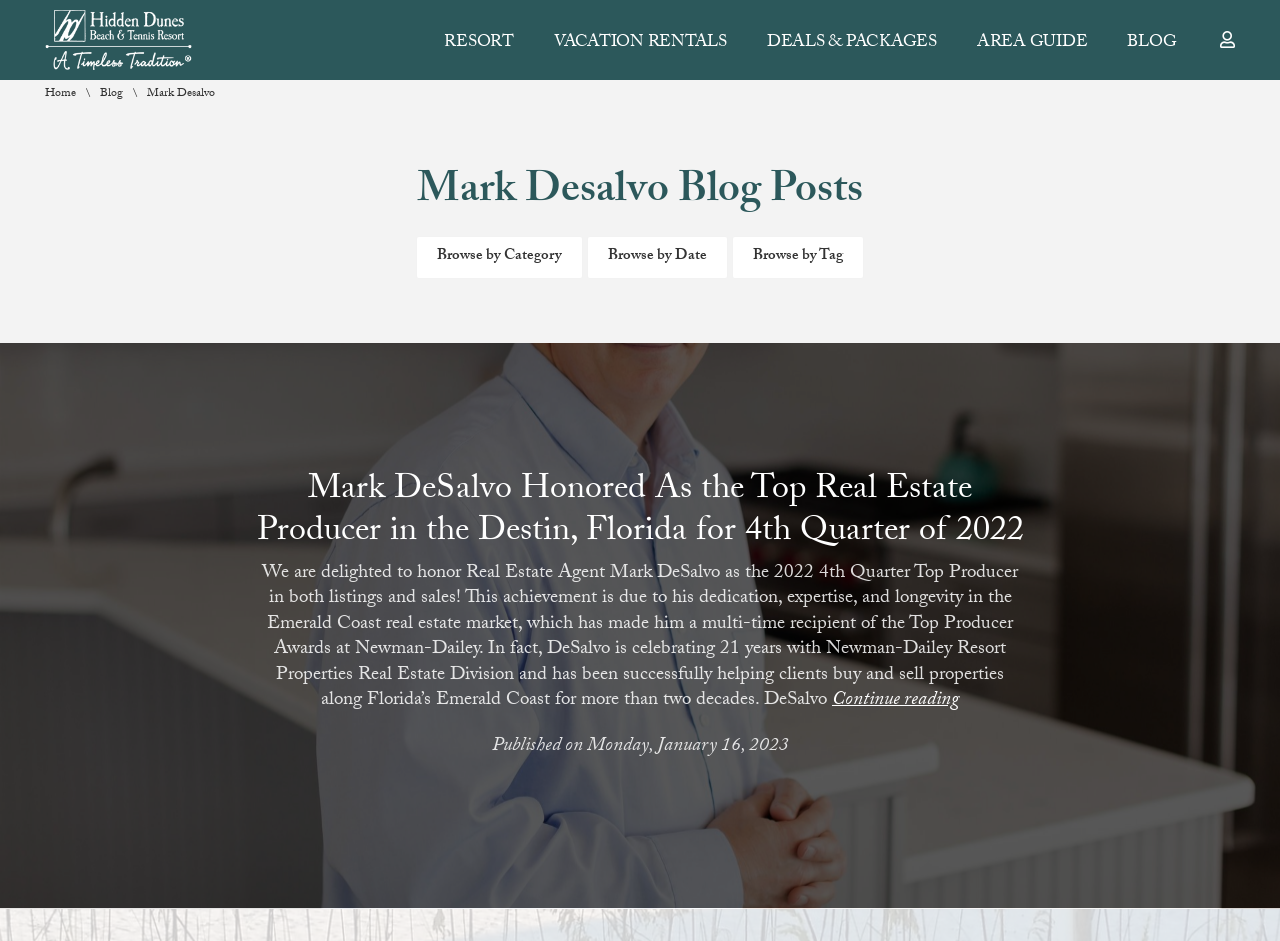Pinpoint the bounding box coordinates of the clickable element to carry out the following instruction: "Browse by Category."

[0.325, 0.25, 0.455, 0.296]